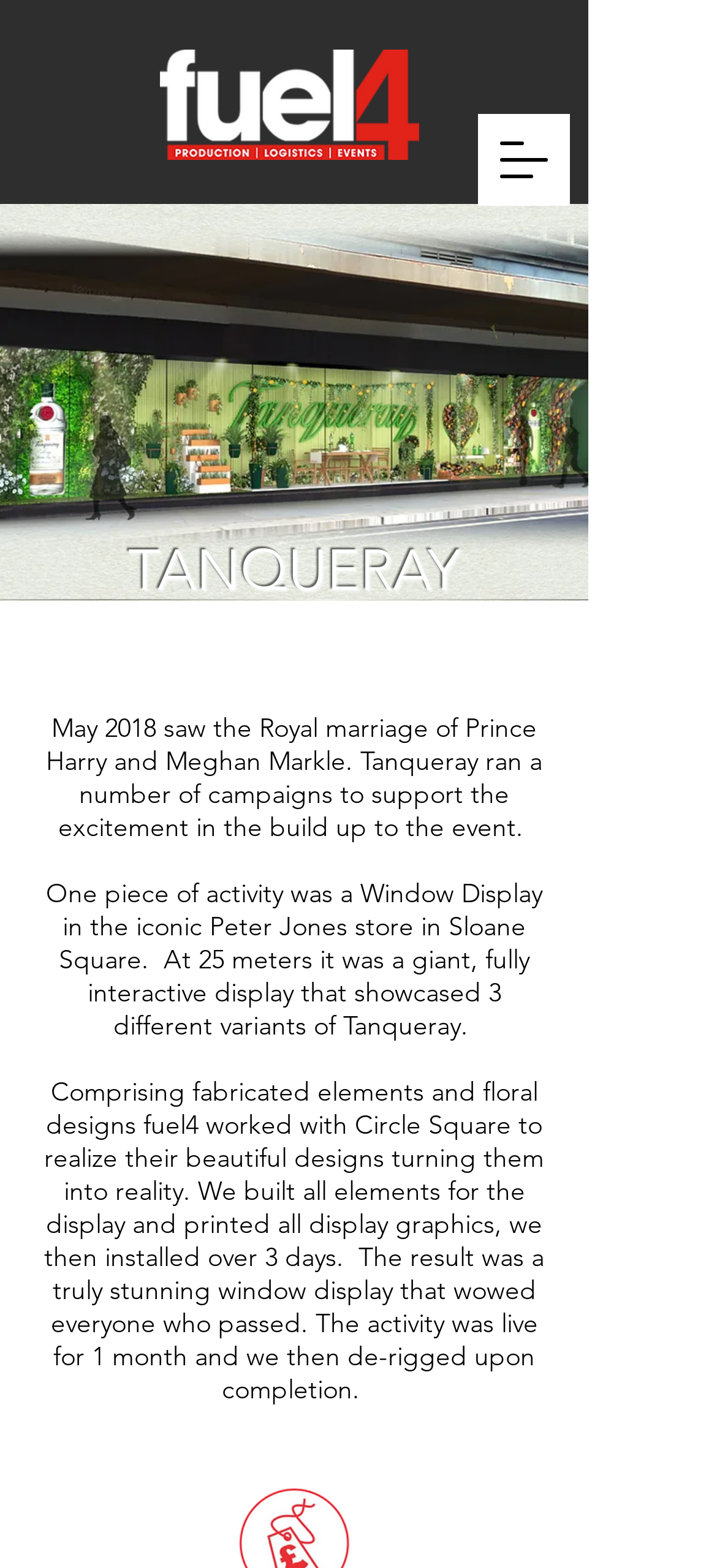Find the bounding box coordinates for the HTML element specified by: "aria-label="Open navigation menu"".

[0.667, 0.073, 0.795, 0.131]